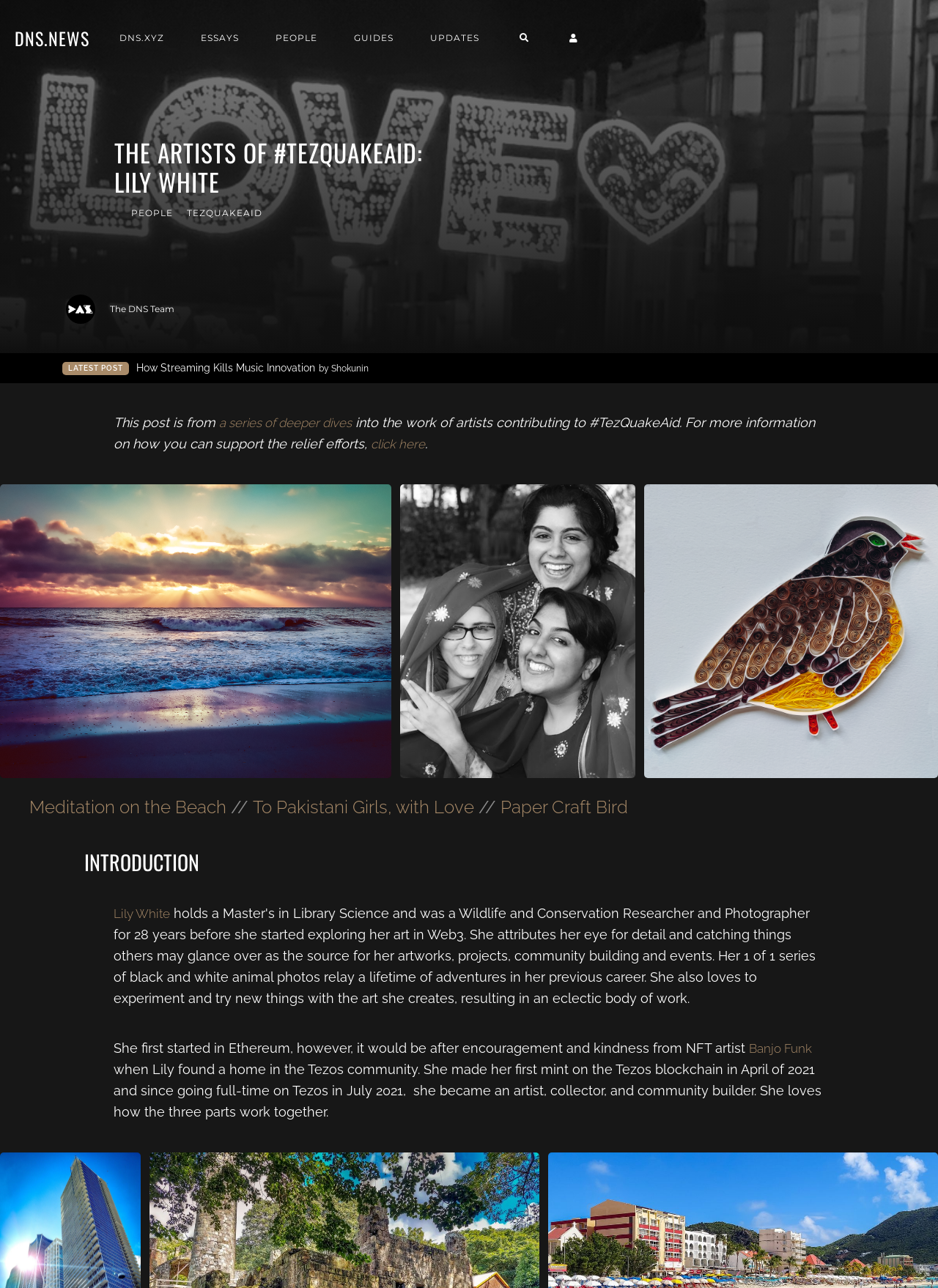Please find the main title text of this webpage.

THE ARTISTS OF #TEZQUAKEAID: LILY WHITE